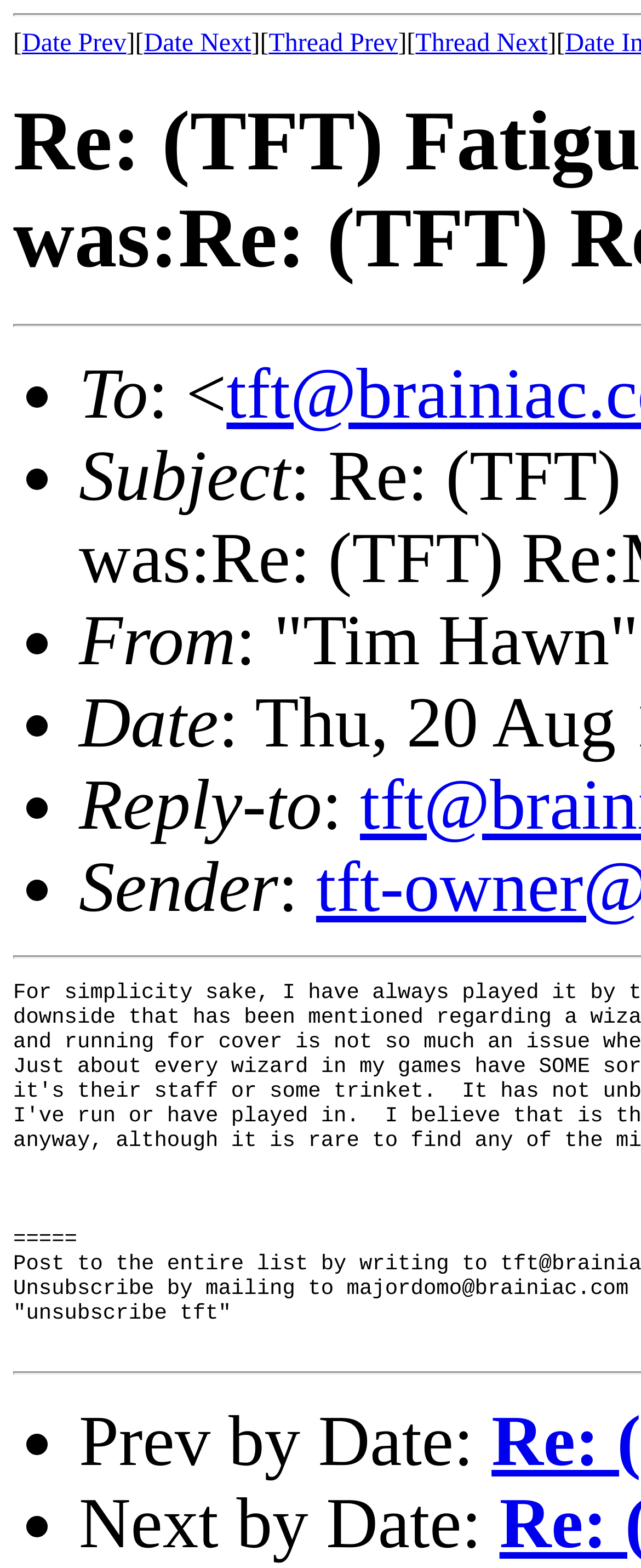What is the navigation link on the top left?
Based on the screenshot, provide your answer in one word or phrase.

Date Prev